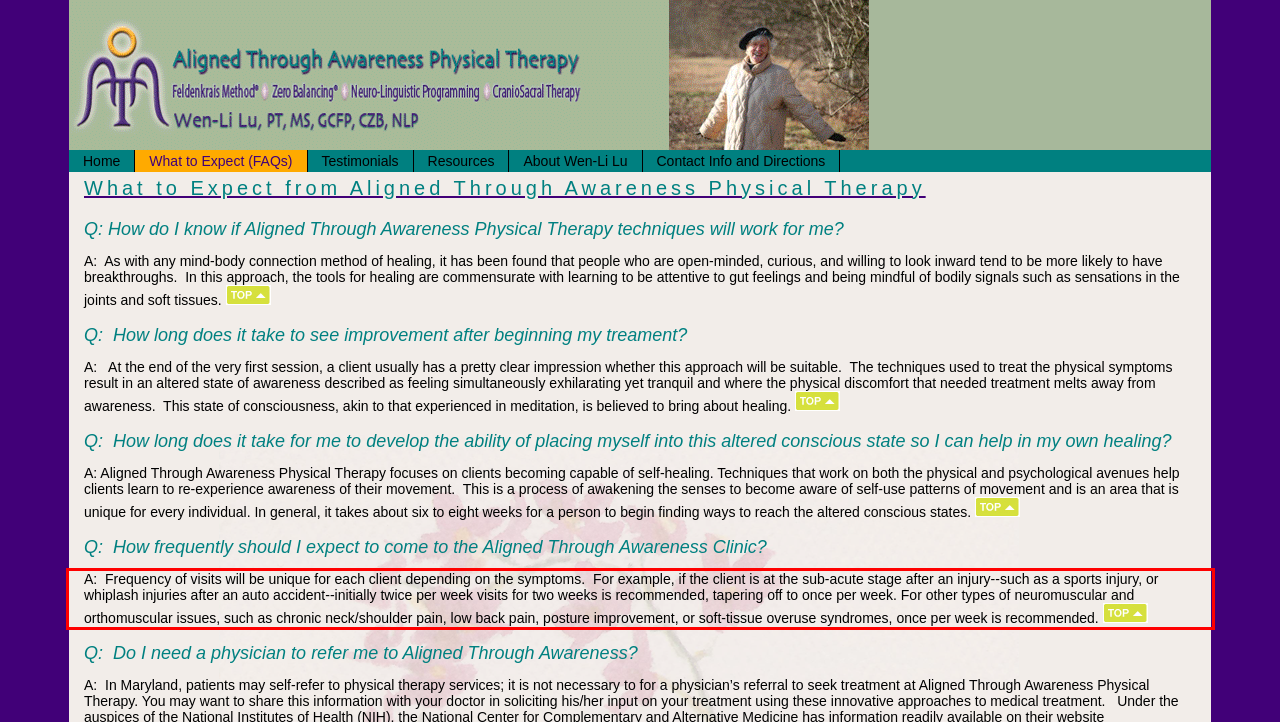Analyze the screenshot of a webpage where a red rectangle is bounding a UI element. Extract and generate the text content within this red bounding box.

A: Frequency of visits will be unique for each client depending on the symptoms. For example, if the client is at the sub-acute stage after an injury--such as a sports injury, or whiplash injuries after an auto accident--initially twice per week visits for two weeks is recommended, tapering off to once per week. For other types of neuromuscular and orthomuscular issues, such as chronic neck/shoulder pain, low back pain, posture improvement, or soft-tissue overuse syndromes, once per week is recommended.